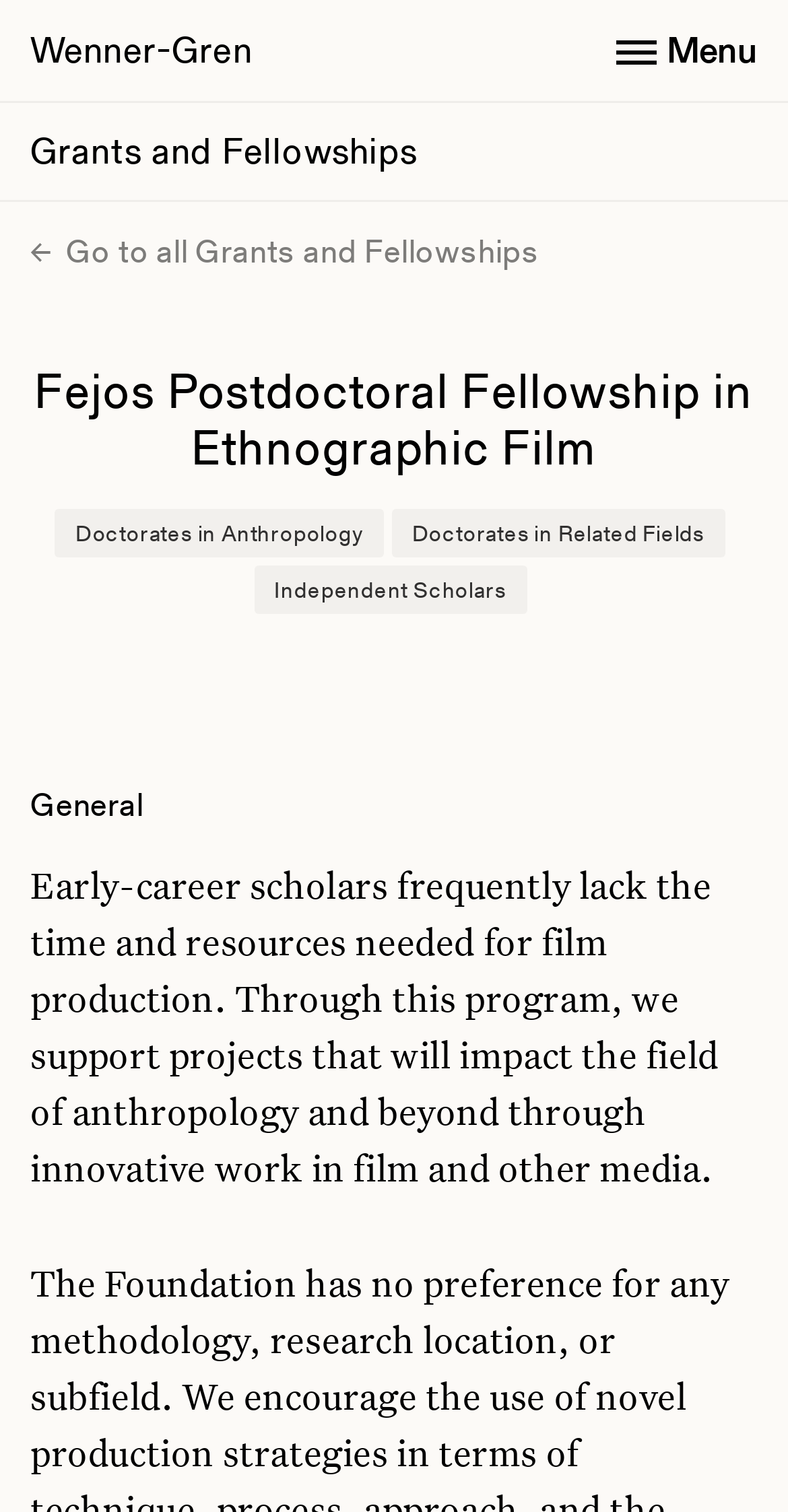Describe the webpage meticulously, covering all significant aspects.

The webpage is about the Fejos Postdoctoral Fellowship in Ethnographic Film provided by the Wenner-Gren Foundation. At the top, there is a header section with three links: "Wenner-Gren" on the left, "Grants and Fellowships" in the center, and a button to open a menu on the right. The menu button is accompanied by a "Menu" label.

Below the header, there is a link to go back to all Grants and Fellowships, followed by a heading that displays the title of the fellowship. The fellowship title is positioned near the top of the page, taking up most of the width.

Under the title, there are three short paragraphs of text, each describing a different group of eligible applicants: Doctorates in Anthropology, Doctorates in Related Fields, and Independent Scholars. These paragraphs are arranged horizontally, with the first two taking up about half of the page width each, and the third taking up about a quarter of the page width.

Further down, there is a heading labeled "General", followed by a longer paragraph of text that explains the purpose of the fellowship program. This paragraph takes up most of the page width and is positioned near the bottom of the page. The text describes how the program supports early-career scholars in producing ethnographic films that can impact the field of anthropology and beyond.